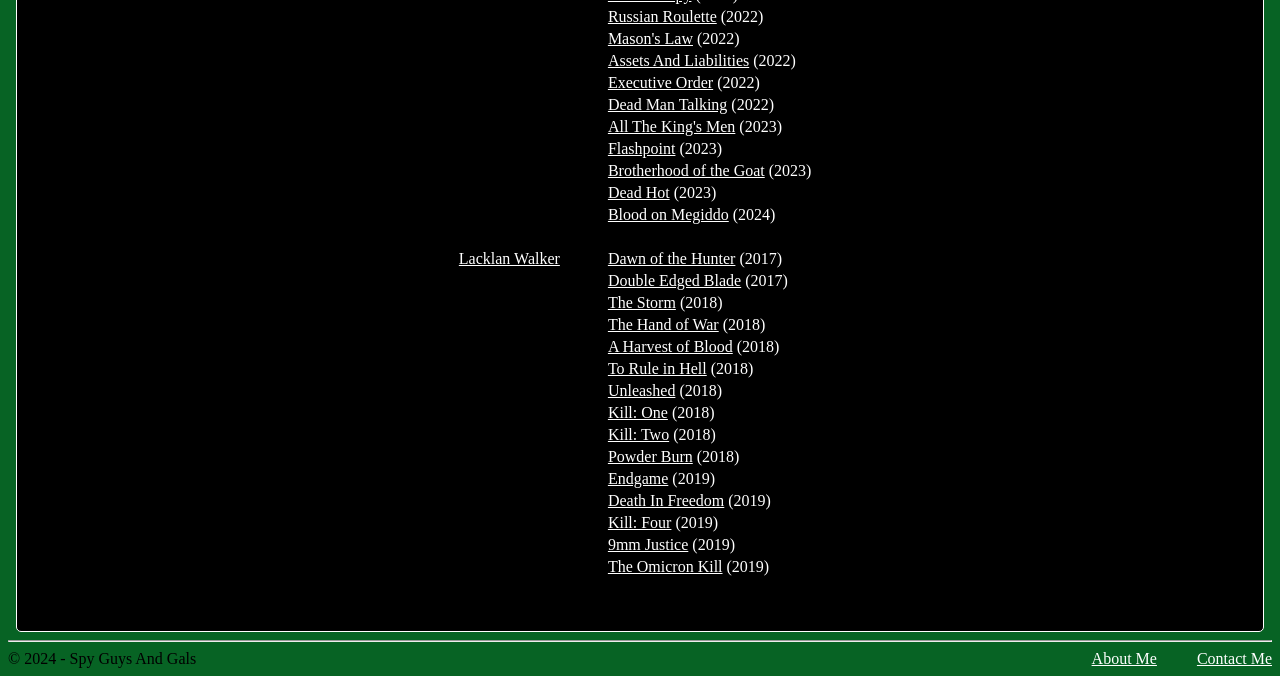Identify the bounding box coordinates of the area that should be clicked in order to complete the given instruction: "Click on Mason's Law". The bounding box coordinates should be four float numbers between 0 and 1, i.e., [left, top, right, bottom].

[0.475, 0.045, 0.541, 0.07]